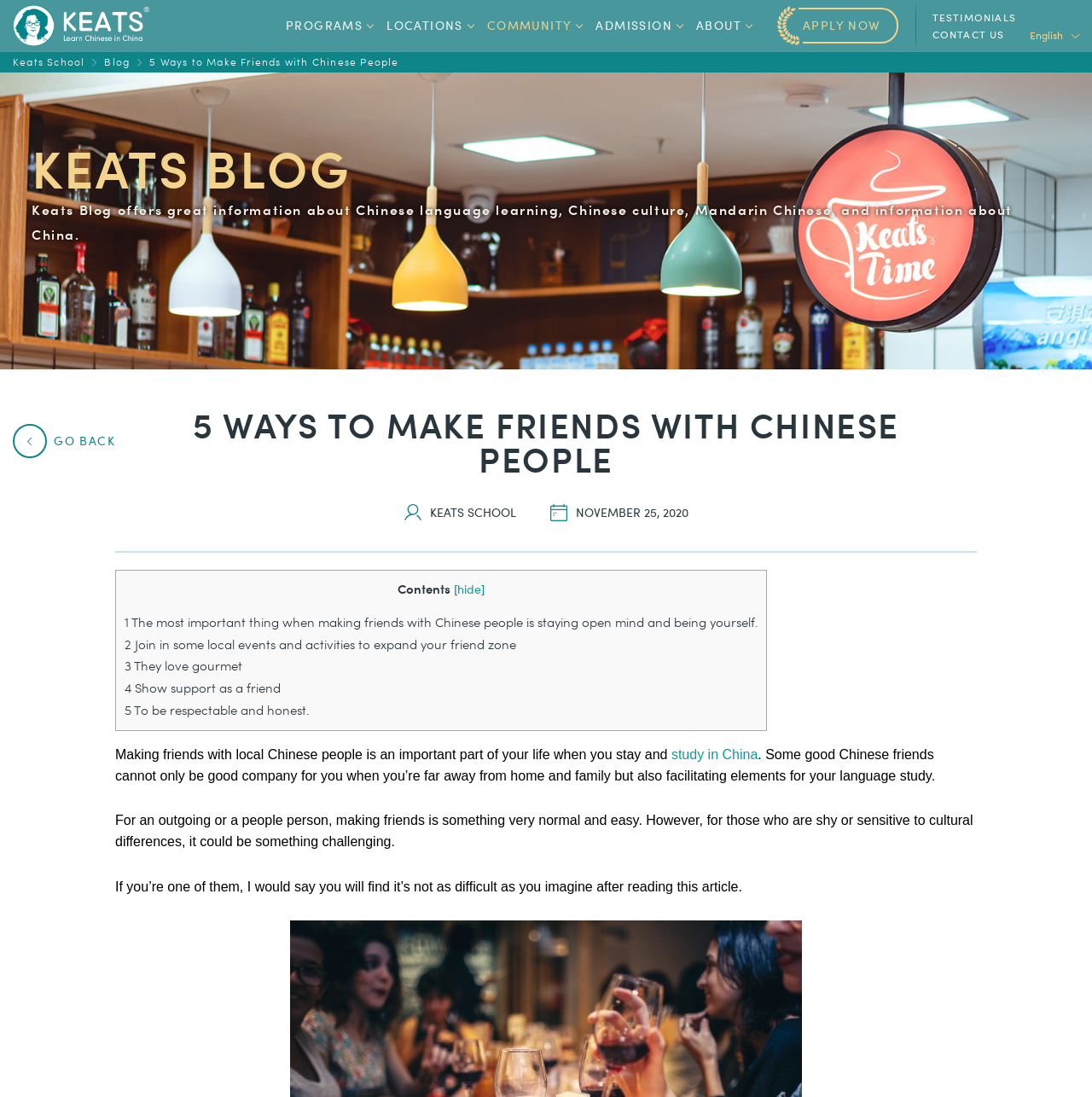Provide the bounding box coordinates of the HTML element described by the text: "study in China".

[0.615, 0.681, 0.694, 0.695]